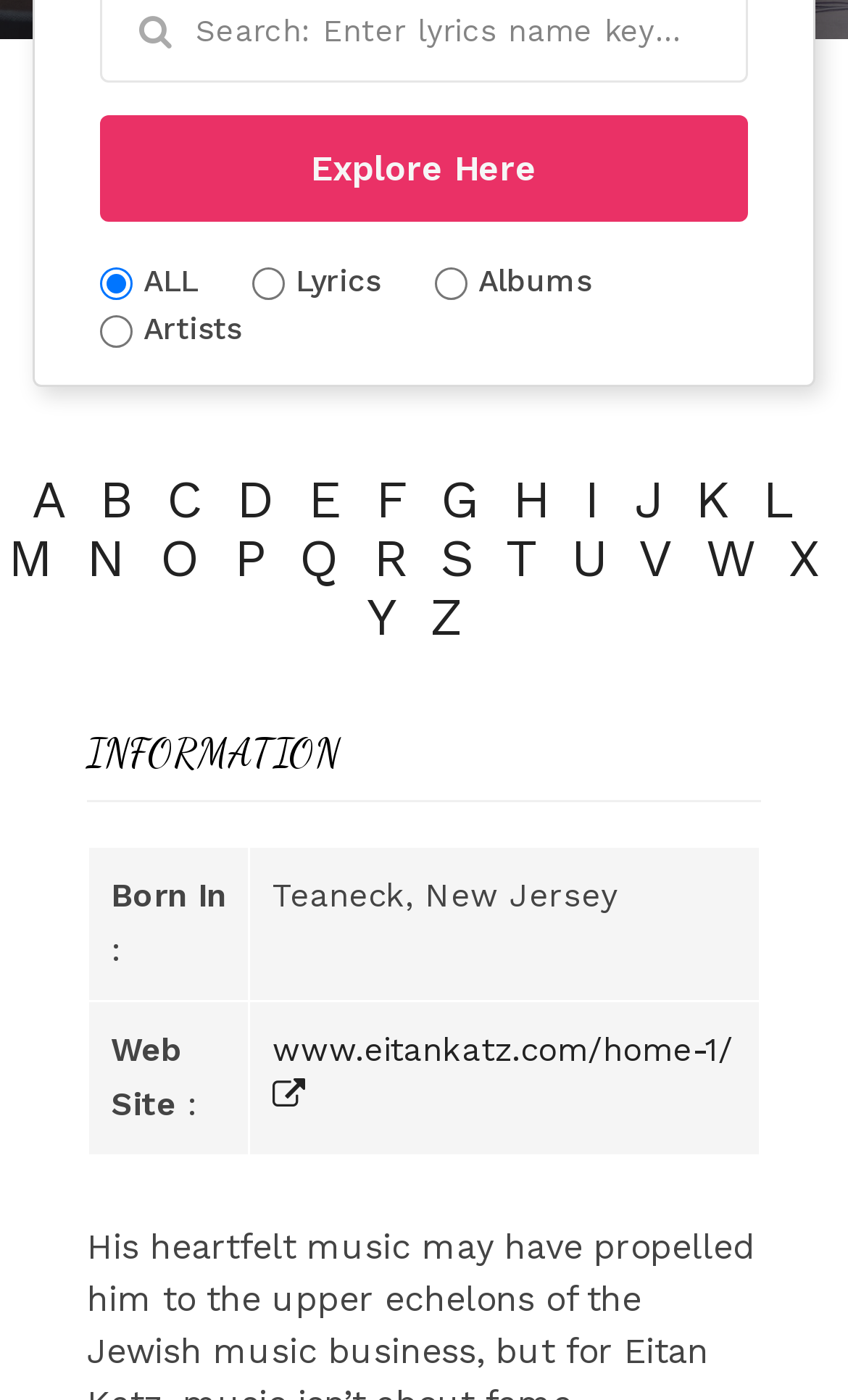Given the element description: "Y", predict the bounding box coordinates of this UI element. The coordinates must be four float numbers between 0 and 1, given as [left, top, right, bottom].

[0.432, 0.42, 0.468, 0.465]